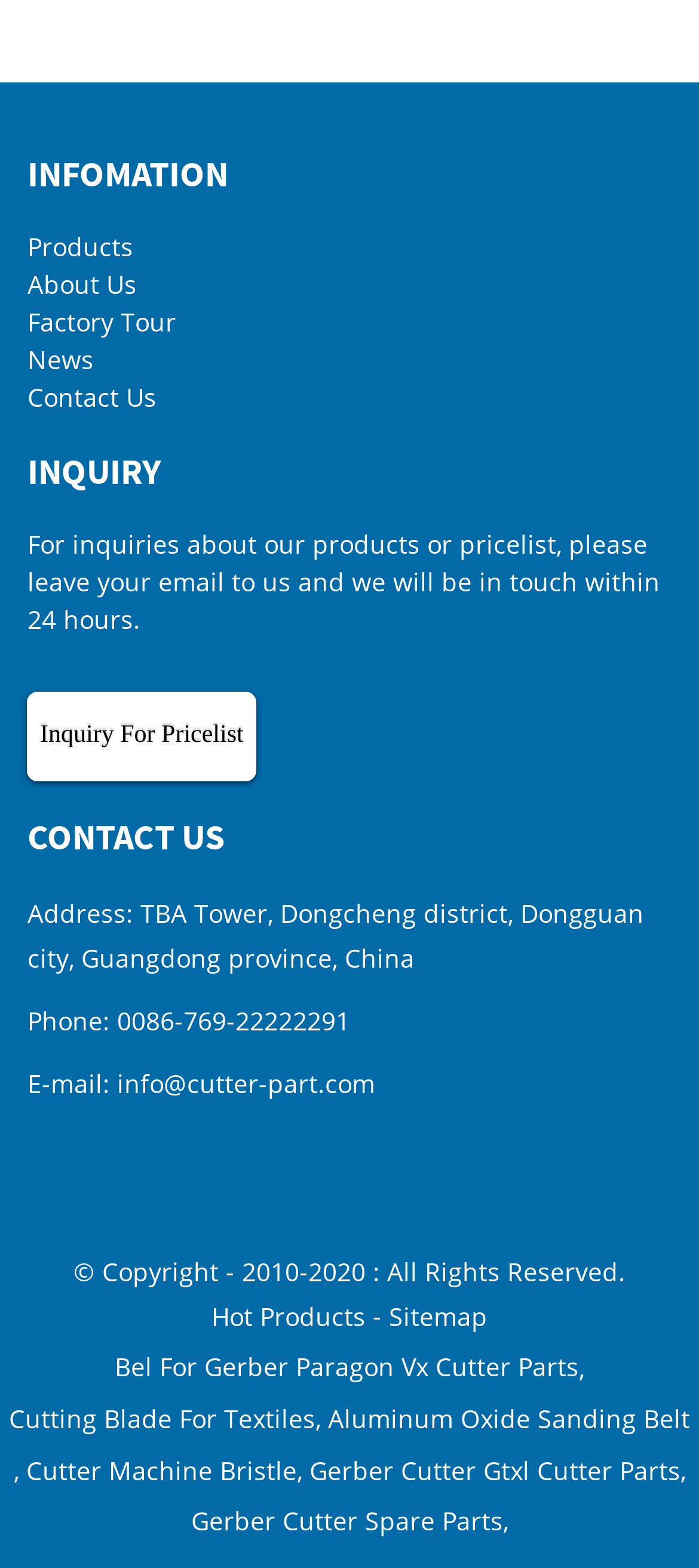From the given element description: "Gerber Cutter Gtxl Cutter Parts", find the bounding box for the UI element. Provide the coordinates as four float numbers between 0 and 1, in the order [left, top, right, bottom].

[0.442, 0.921, 0.973, 0.954]